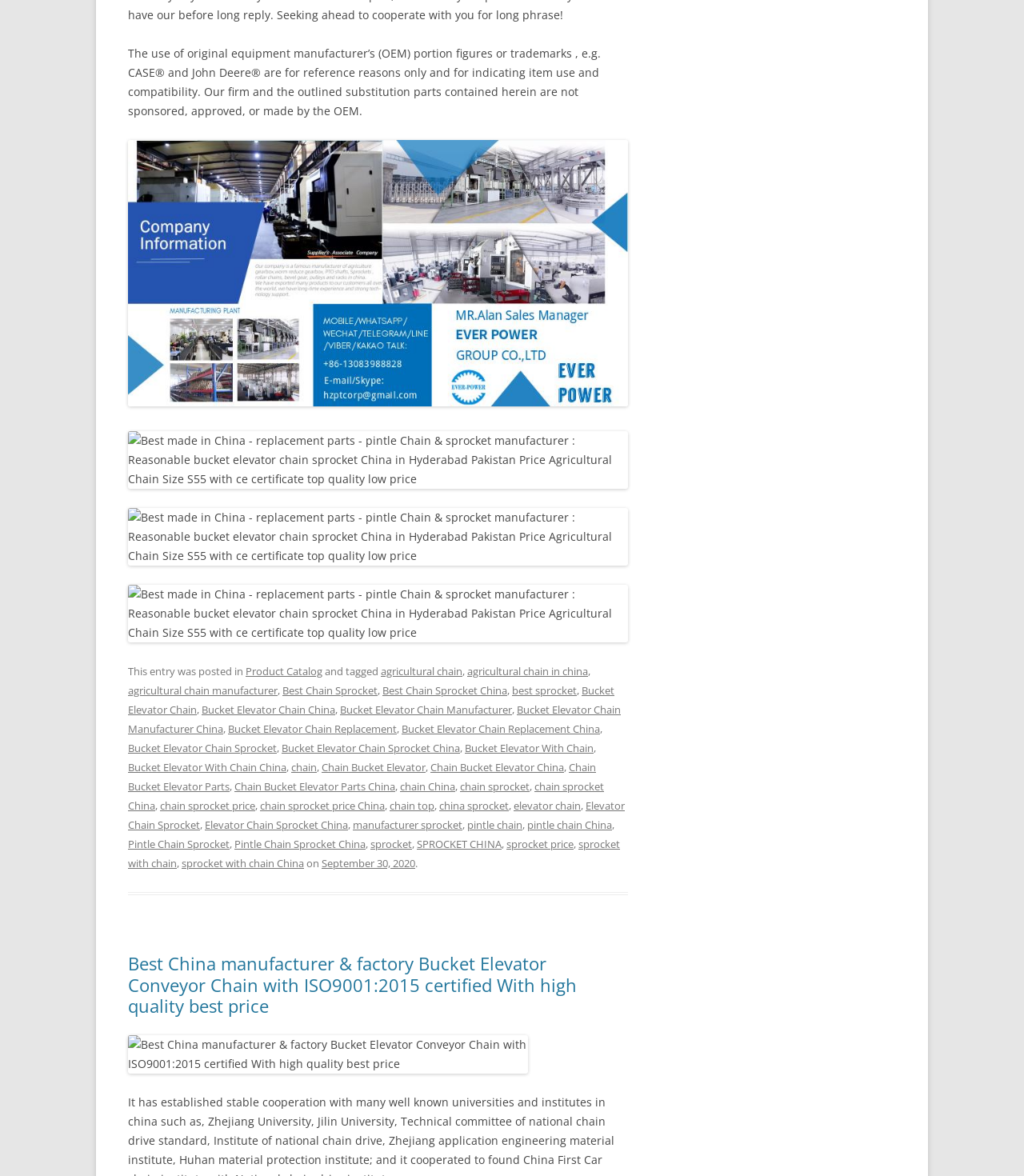Please identify the bounding box coordinates of the element on the webpage that should be clicked to follow this instruction: "click the link to view agricultural chain". The bounding box coordinates should be given as four float numbers between 0 and 1, formatted as [left, top, right, bottom].

[0.372, 0.565, 0.452, 0.577]